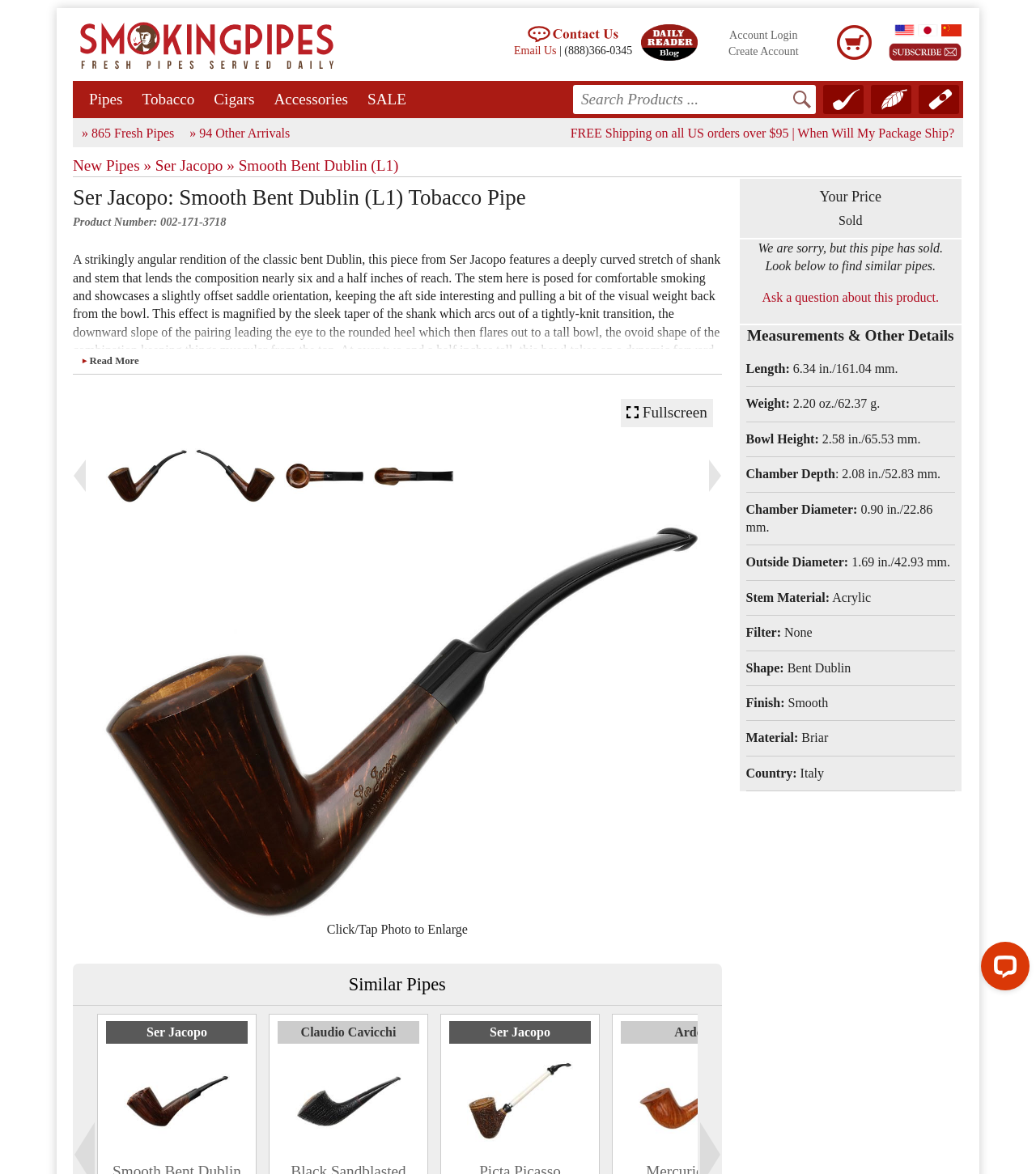What is the country of origin of the pipe?
Based on the image, respond with a single word or phrase.

Italy